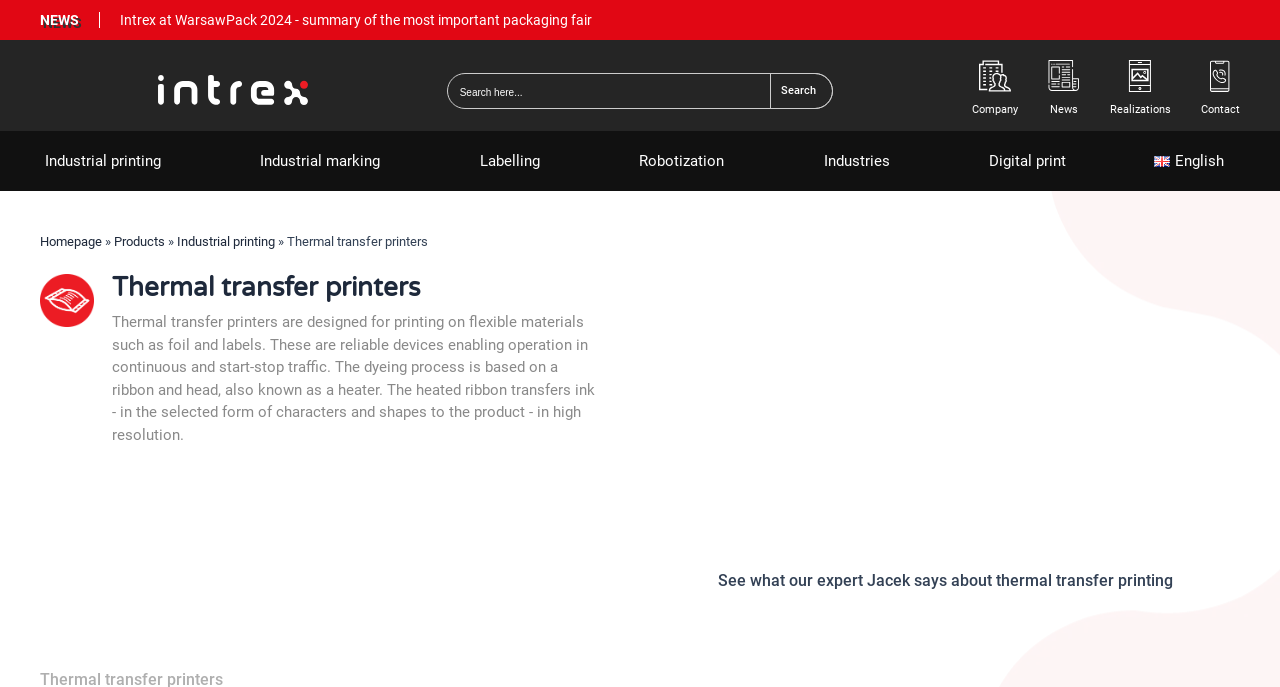What is the purpose of thermal transfer printers?
Using the image, give a concise answer in the form of a single word or short phrase.

Printing on flexible materials